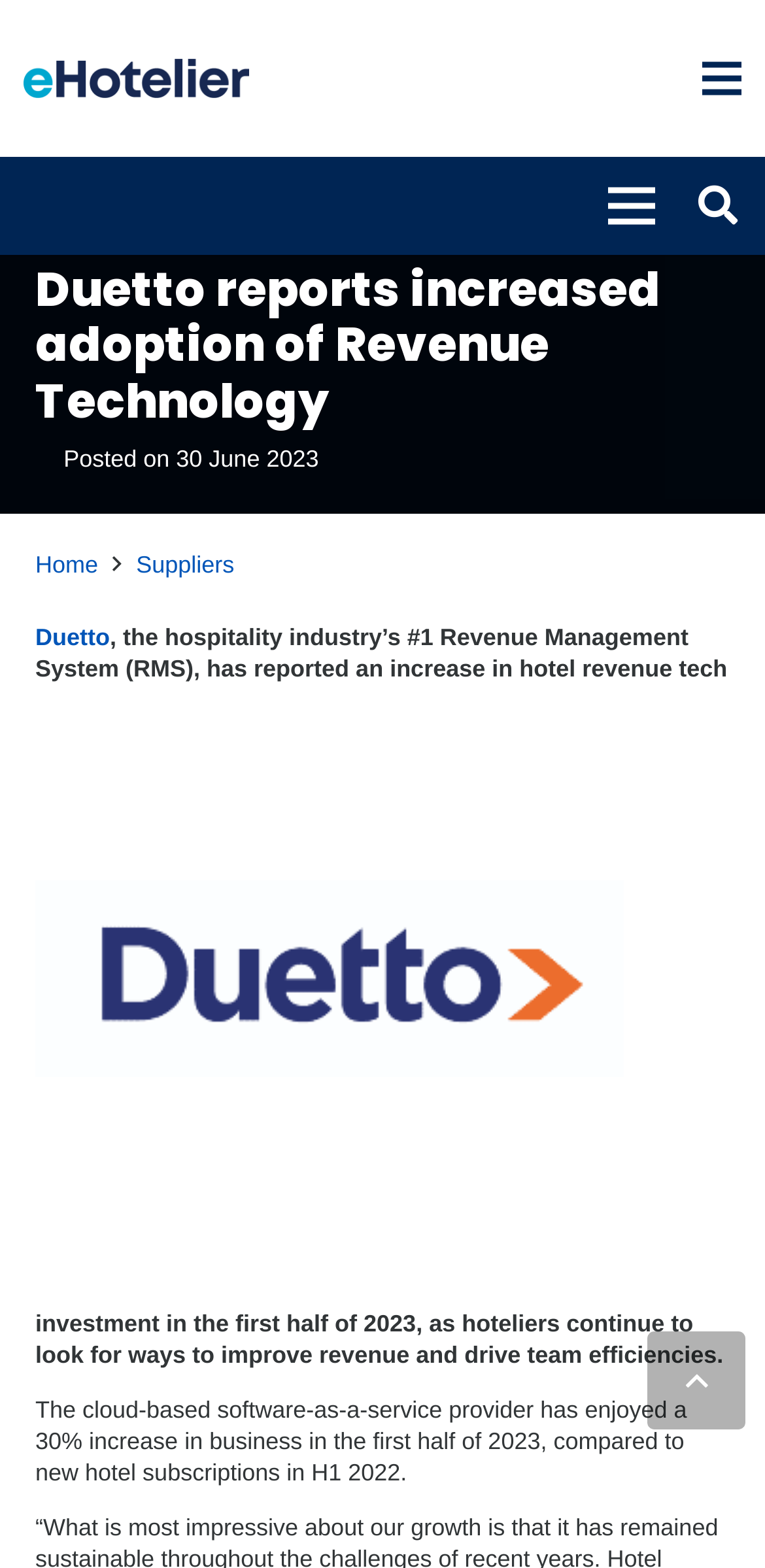Determine the coordinates of the bounding box for the clickable area needed to execute this instruction: "Search for something".

[0.882, 0.1, 0.995, 0.163]